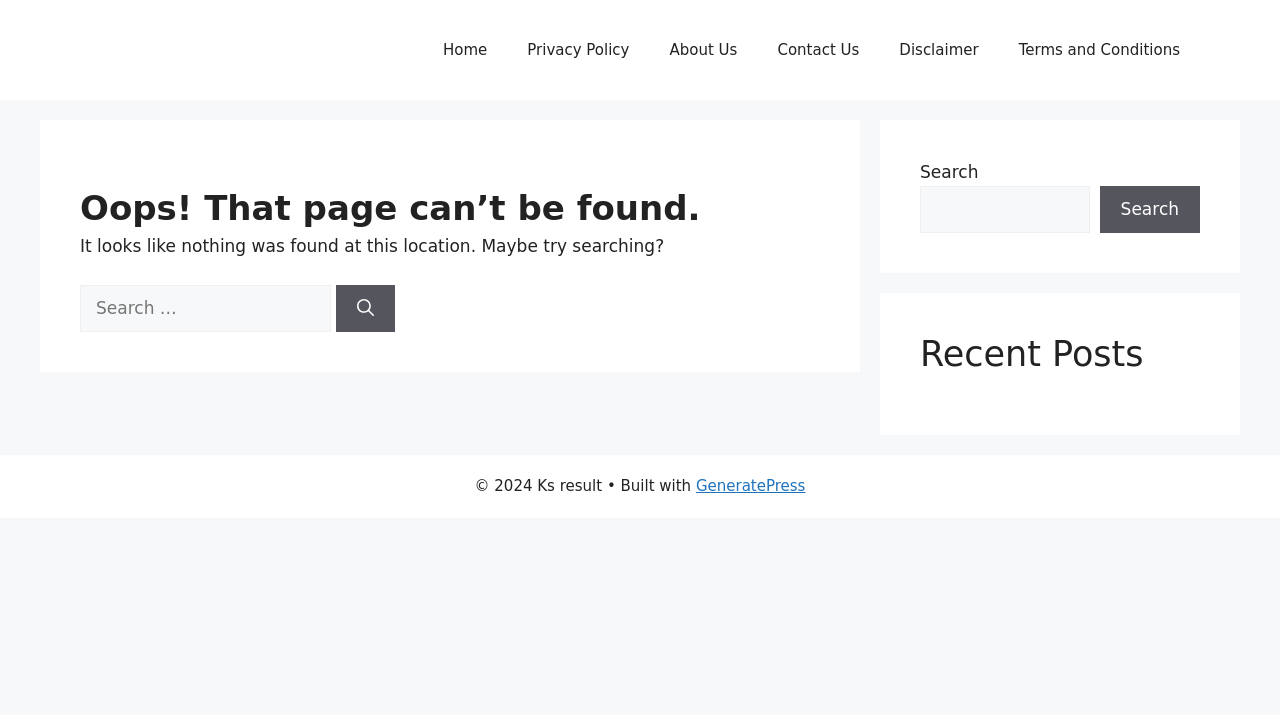Locate the bounding box coordinates of the area where you should click to accomplish the instruction: "Visit the GeneratePress website".

[0.544, 0.667, 0.629, 0.692]